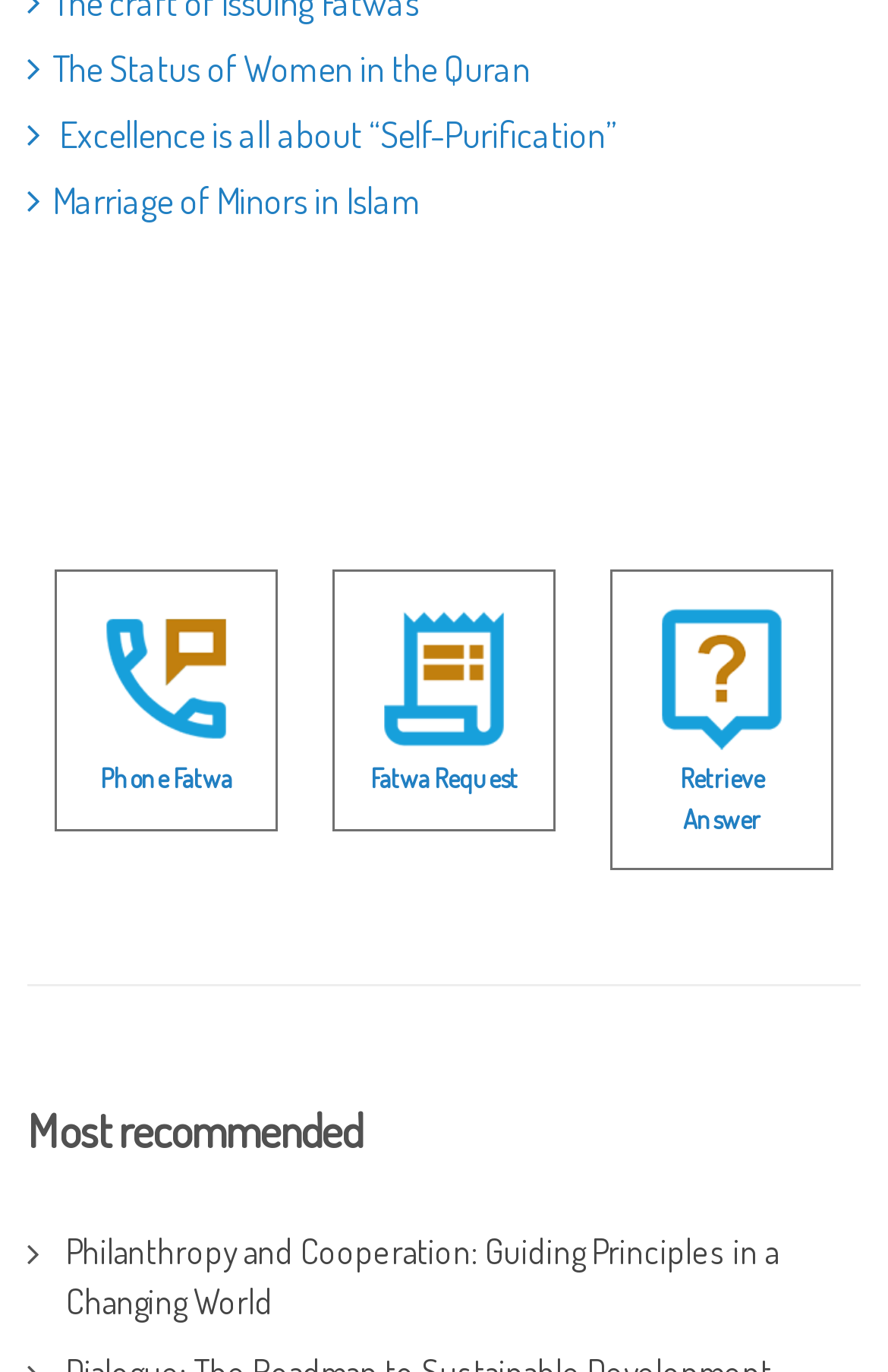Provide the bounding box coordinates of the HTML element described by the text: "parent_node: Phone Fatwa". The coordinates should be in the format [left, top, right, bottom] with values between 0 and 1.

[0.097, 0.437, 0.277, 0.554]